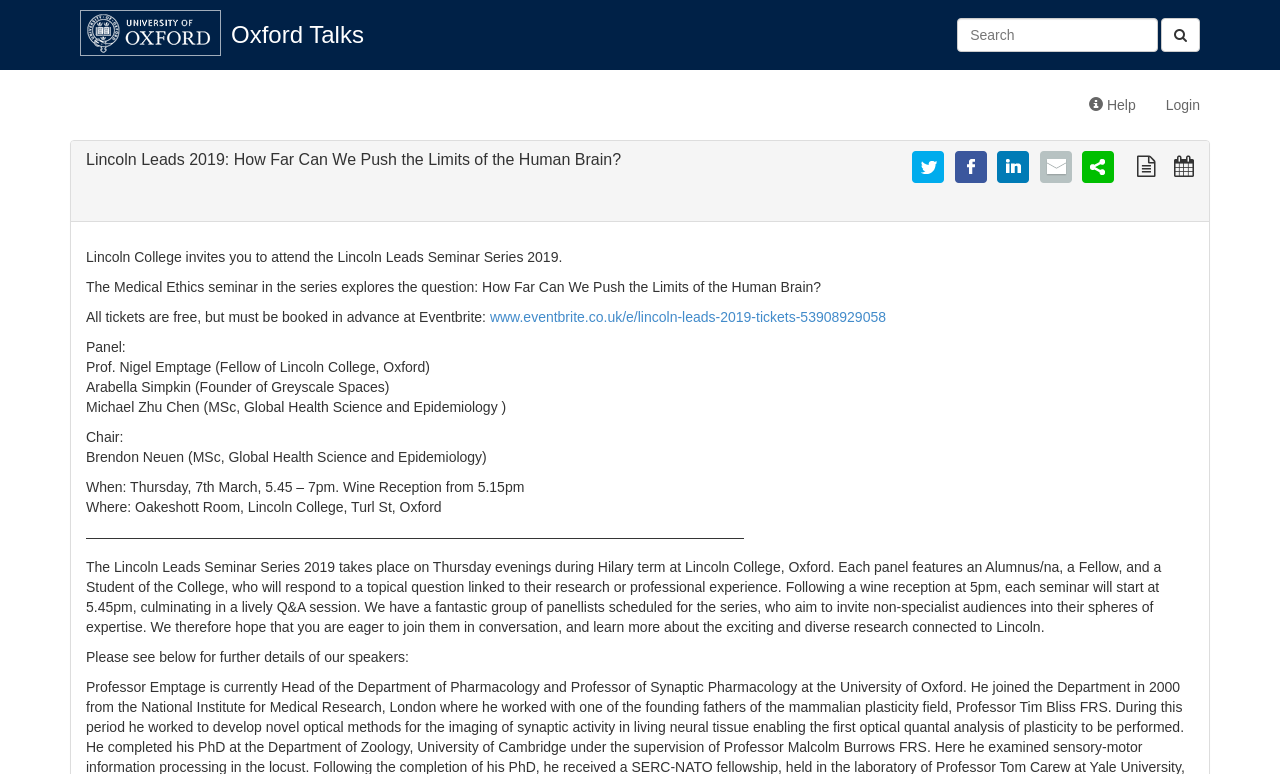Locate the bounding box coordinates of the element that needs to be clicked to carry out the instruction: "Get help". The coordinates should be given as four float numbers ranging from 0 to 1, i.e., [left, top, right, bottom].

[0.839, 0.103, 0.899, 0.168]